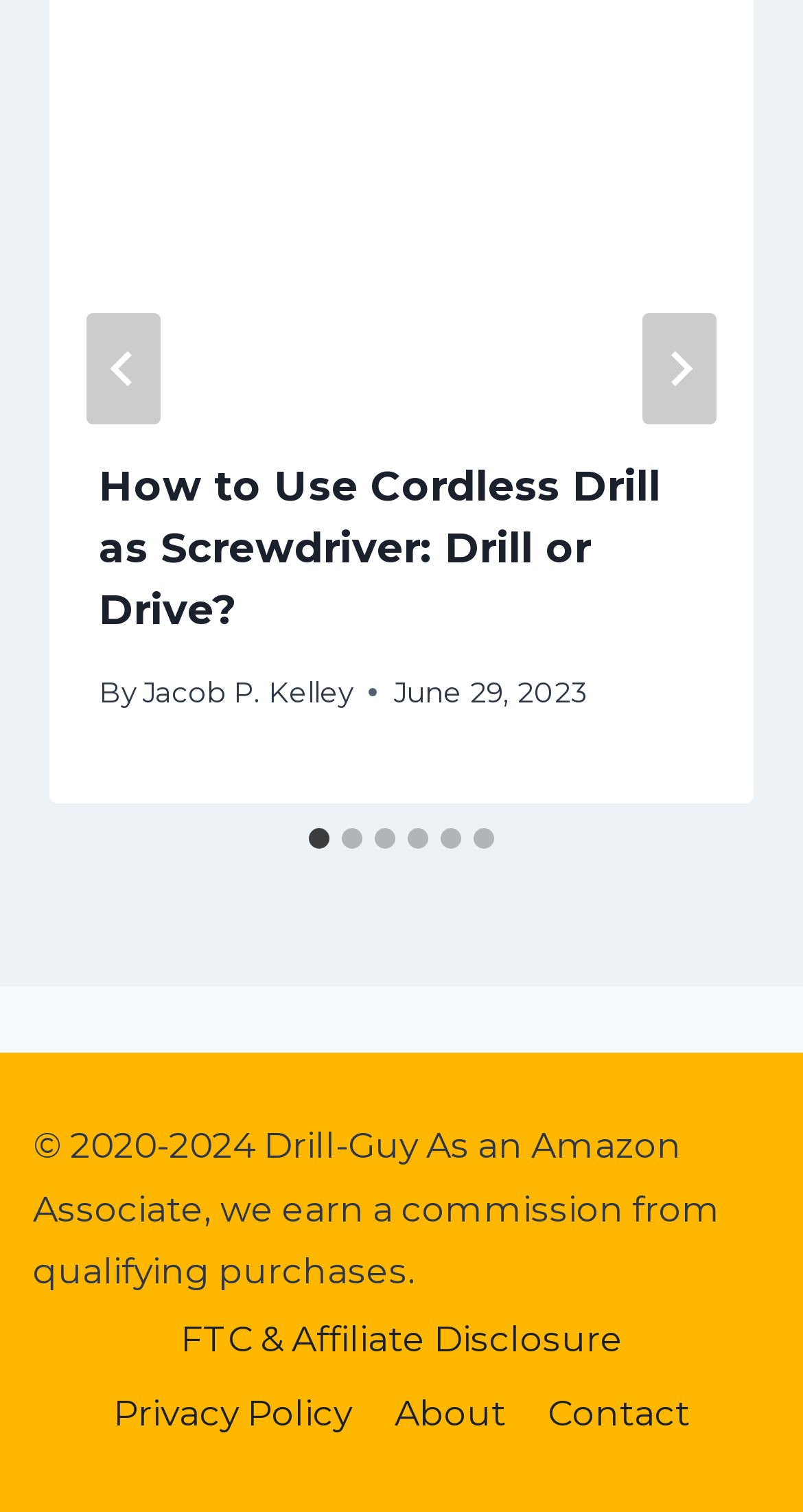Carefully examine the image and provide an in-depth answer to the question: When was the article published?

I found the publication date by looking at the text next to the time element, which is 'June 29, 2023'.